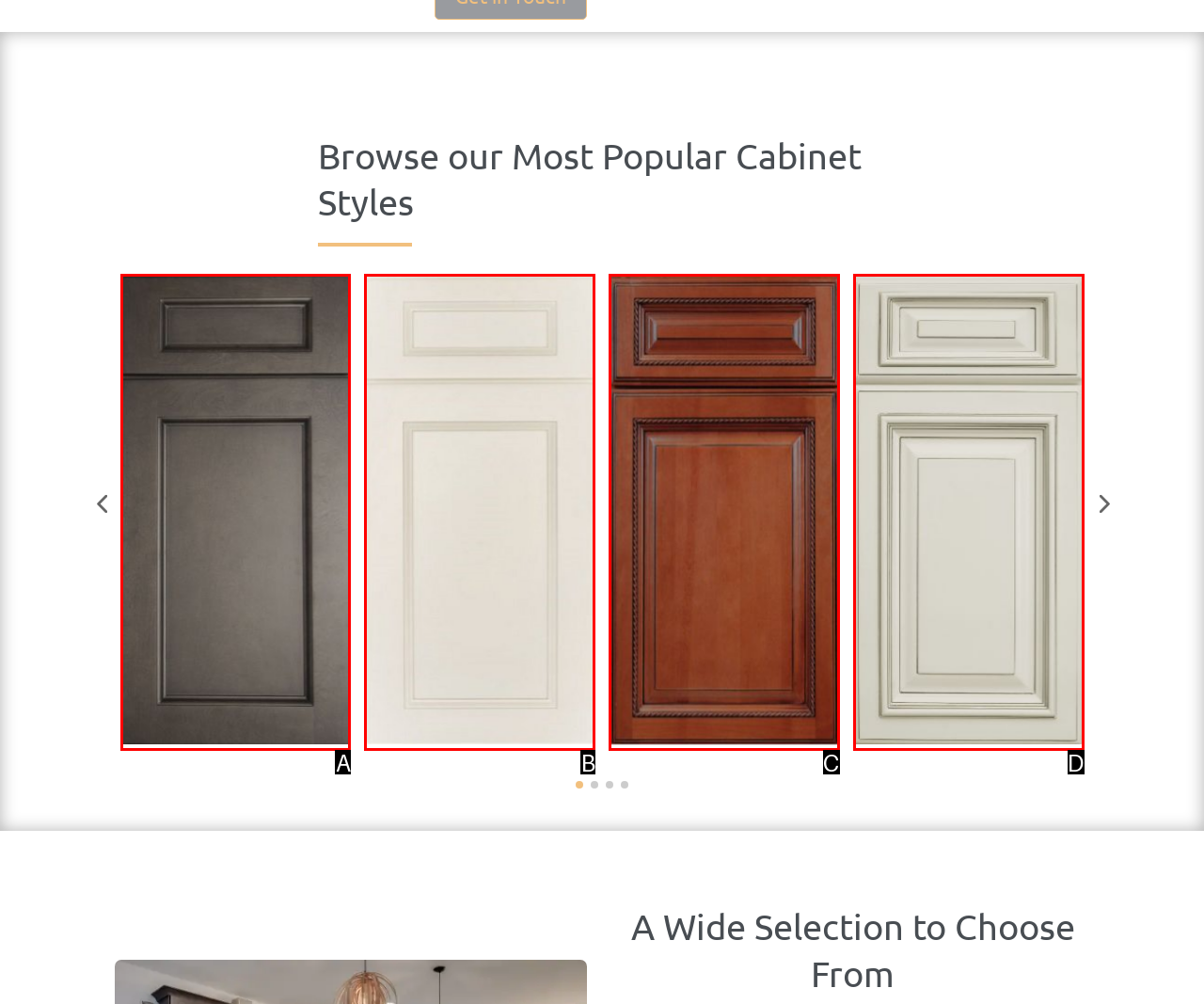Tell me the letter of the option that corresponds to the description: alt="Sienna Rope" title="Sienna Rope"
Answer using the letter from the given choices directly.

C